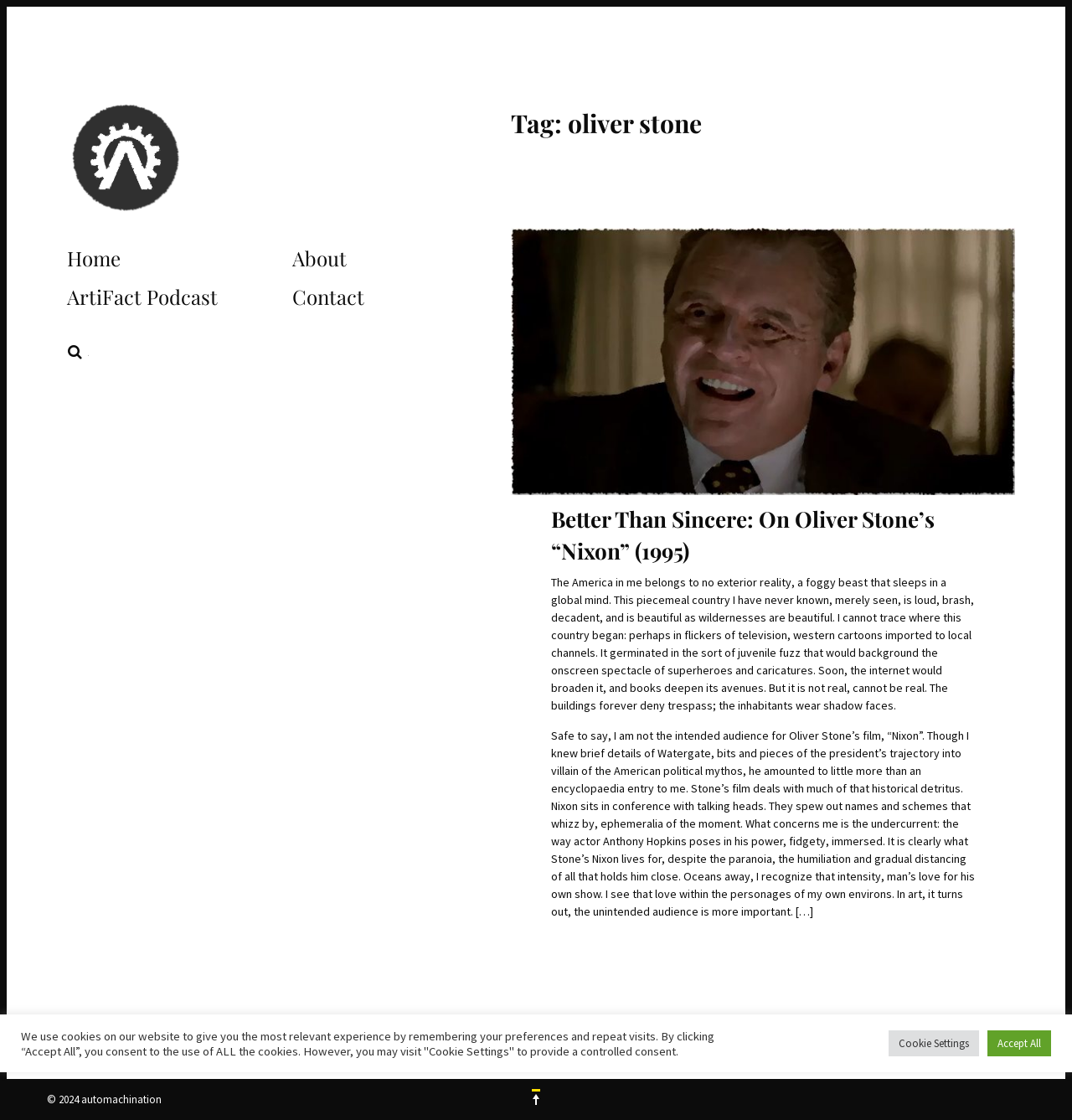Locate and provide the bounding box coordinates for the HTML element that matches this description: "Sep 28, 20221:52 pm".

[0.655, 0.211, 0.705, 0.221]